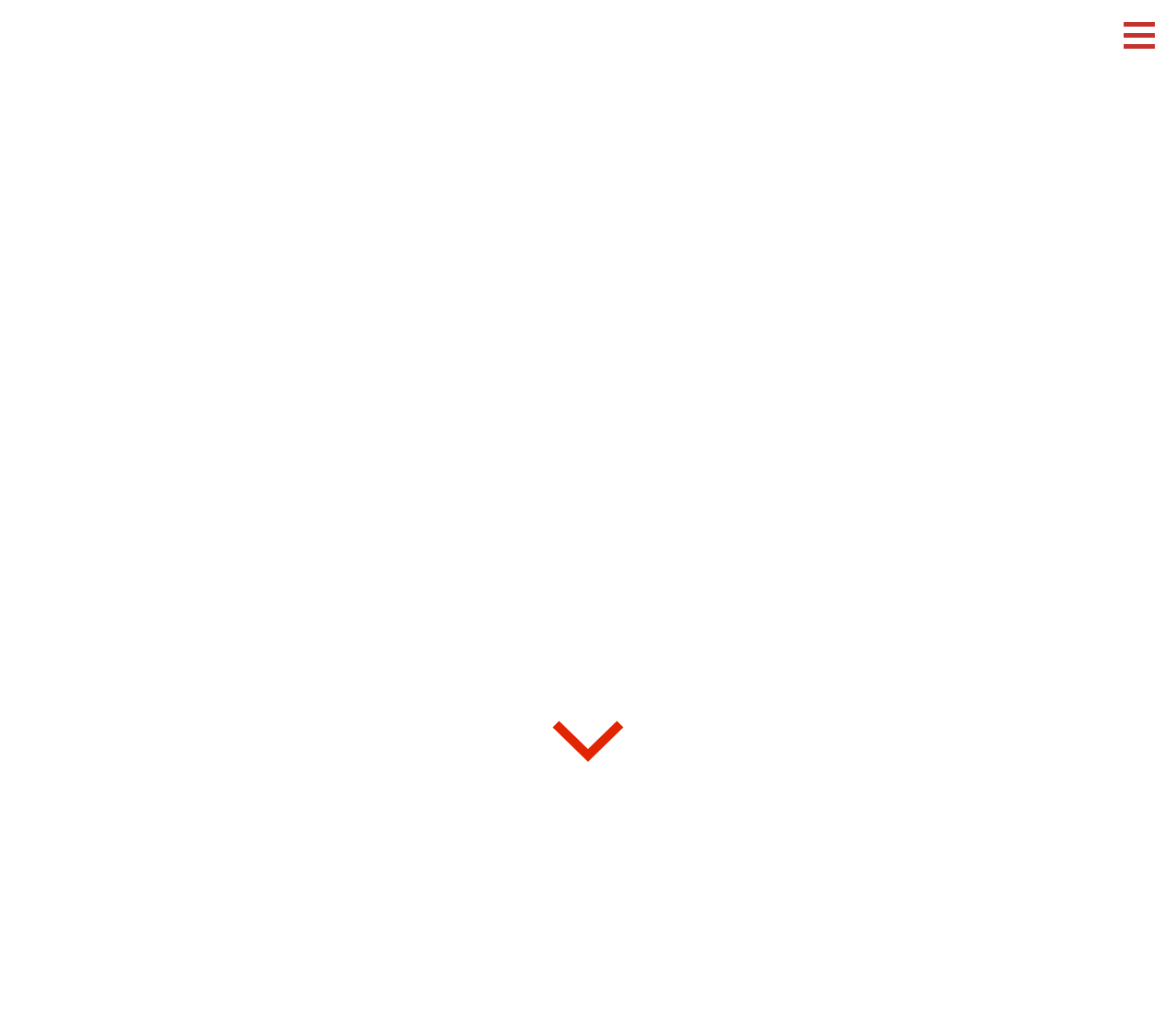Answer the question with a brief word or phrase:
What is the purpose of Freda Scott Creative?

To represent artists